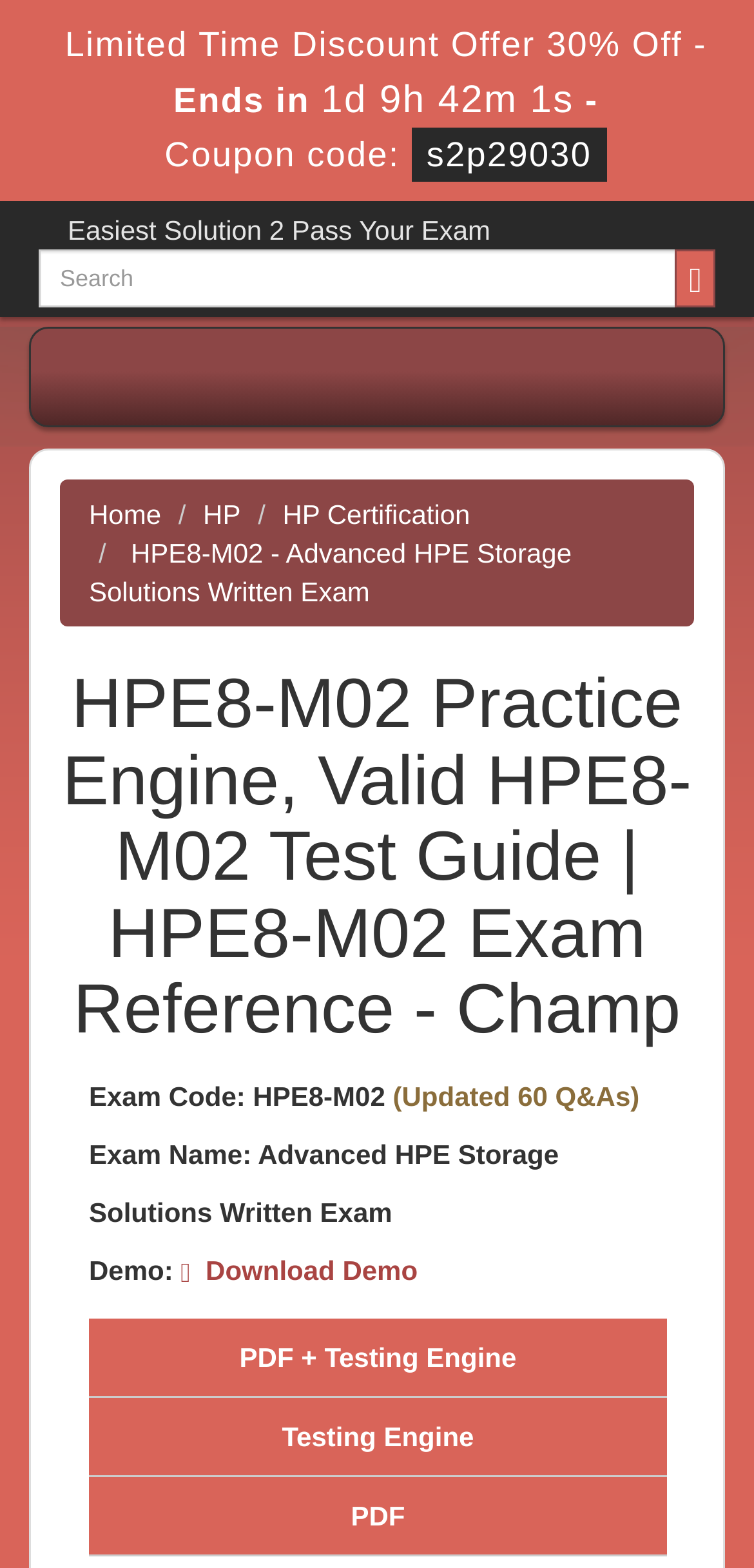Bounding box coordinates should be provided in the format (top-left x, top-left y, bottom-right x, bottom-right y) with all values between 0 and 1. Identify the bounding box for this UI element: HP Certification

[0.375, 0.318, 0.624, 0.338]